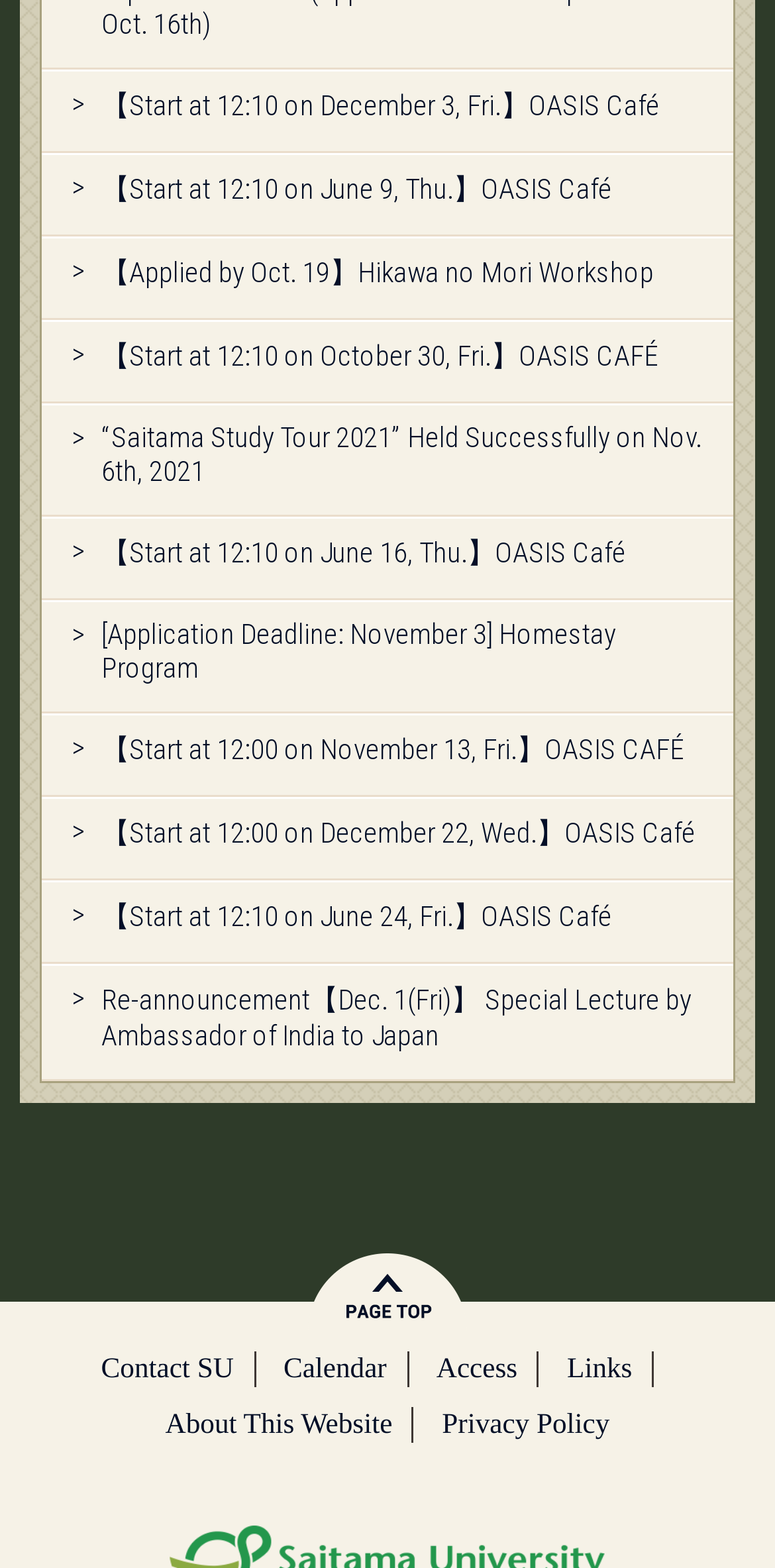What is the deadline for the Homestay Program?
Analyze the image and deliver a detailed answer to the question.

The link '[Application Deadline: November 3] Homestay Program' explicitly states the application deadline for the Homestay Program as November 3.